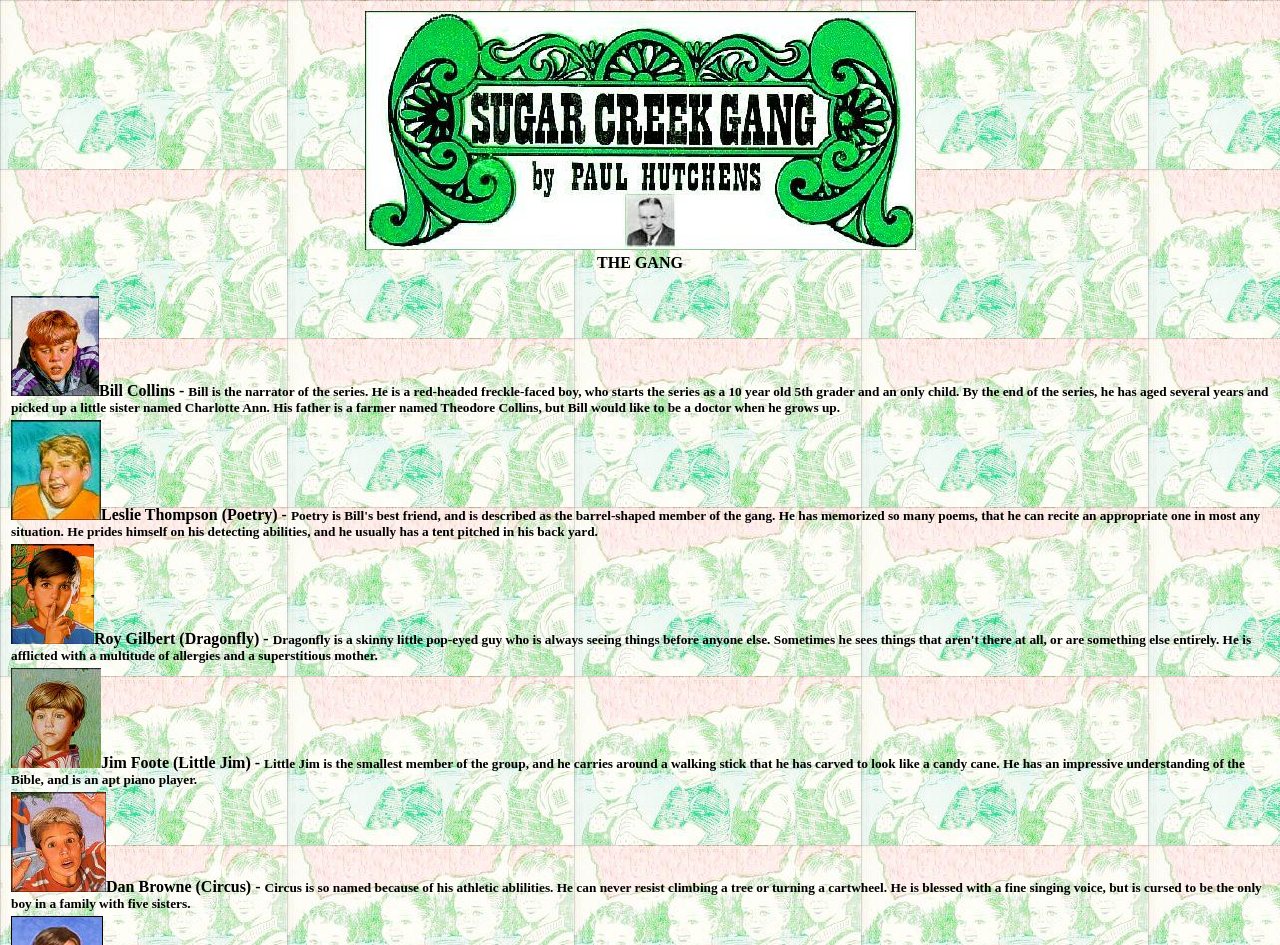Produce an elaborate caption capturing the essence of the webpage.

The webpage is about Rick's Sugar Creek Gang Site, which appears to be a fan site or informational page about a series of books or stories. At the top of the page, there is a small image. Below the image, there is a table with multiple rows, each containing information about a character from the series.

The first row has a header cell with the text "THE GANG". The subsequent rows each describe a different character, including their name, personality traits, and characteristics. Each character description is accompanied by a small image, likely a portrait or illustration of the character.

The characters described on the page are Bill Collins, Leslie Thompson (also known as Poetry), Roy Gilbert (also known as Dragonfly), Jim Foote (also known as Little Jim), and Dan Browne (also known as Circus). The descriptions provide details about each character's appearance, personality, and abilities.

The layout of the page is organized, with each character description and accompanying image arranged in a neat and consistent manner. The text is easy to read, and the images are small but help to break up the text and add visual interest to the page.